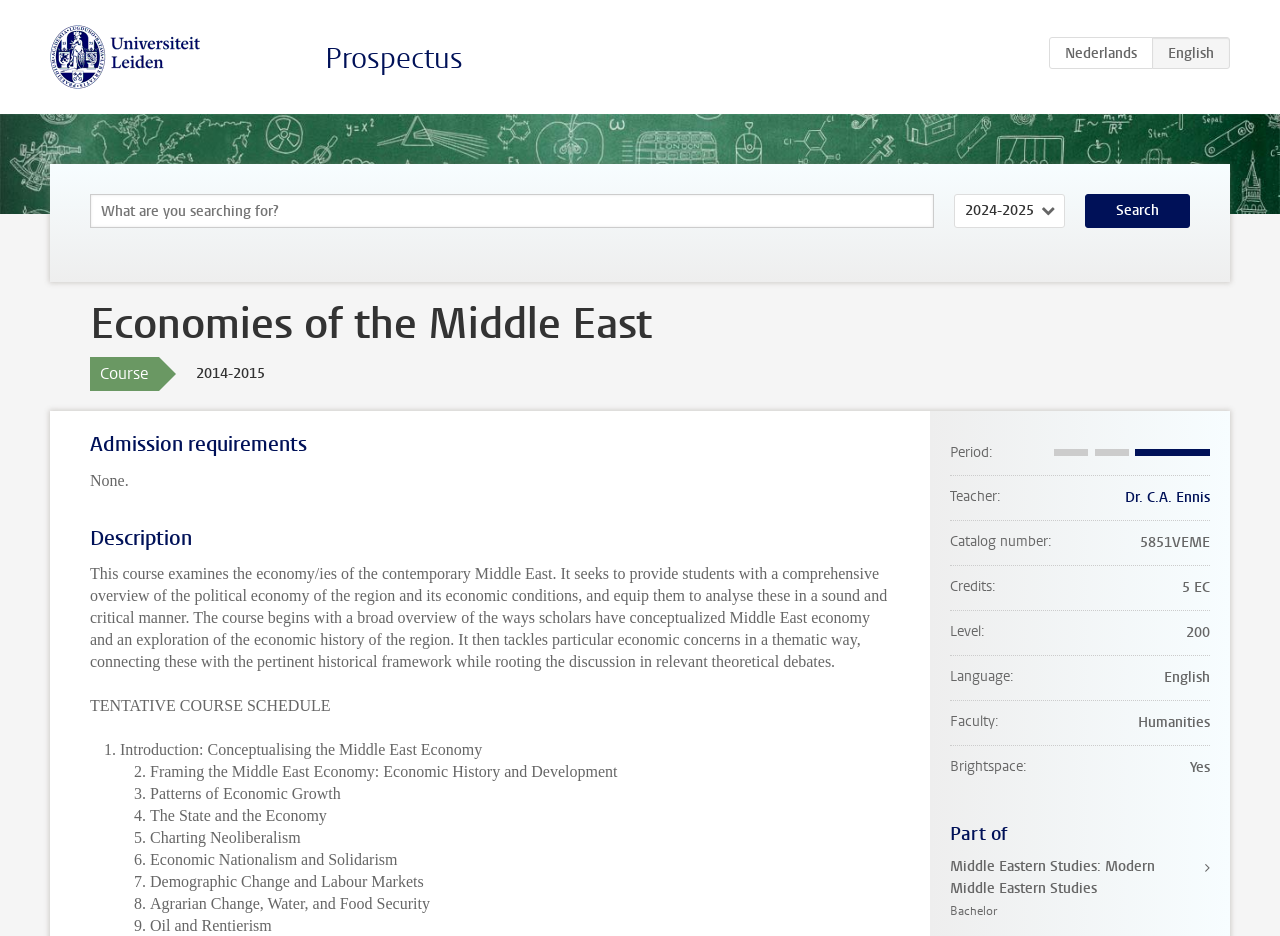Refer to the image and provide an in-depth answer to the question:
Who is the teacher of the course?

The teacher's name is obtained from the link element 'Dr. C.A. Ennis' which is a child of the DescriptionListDetail element.